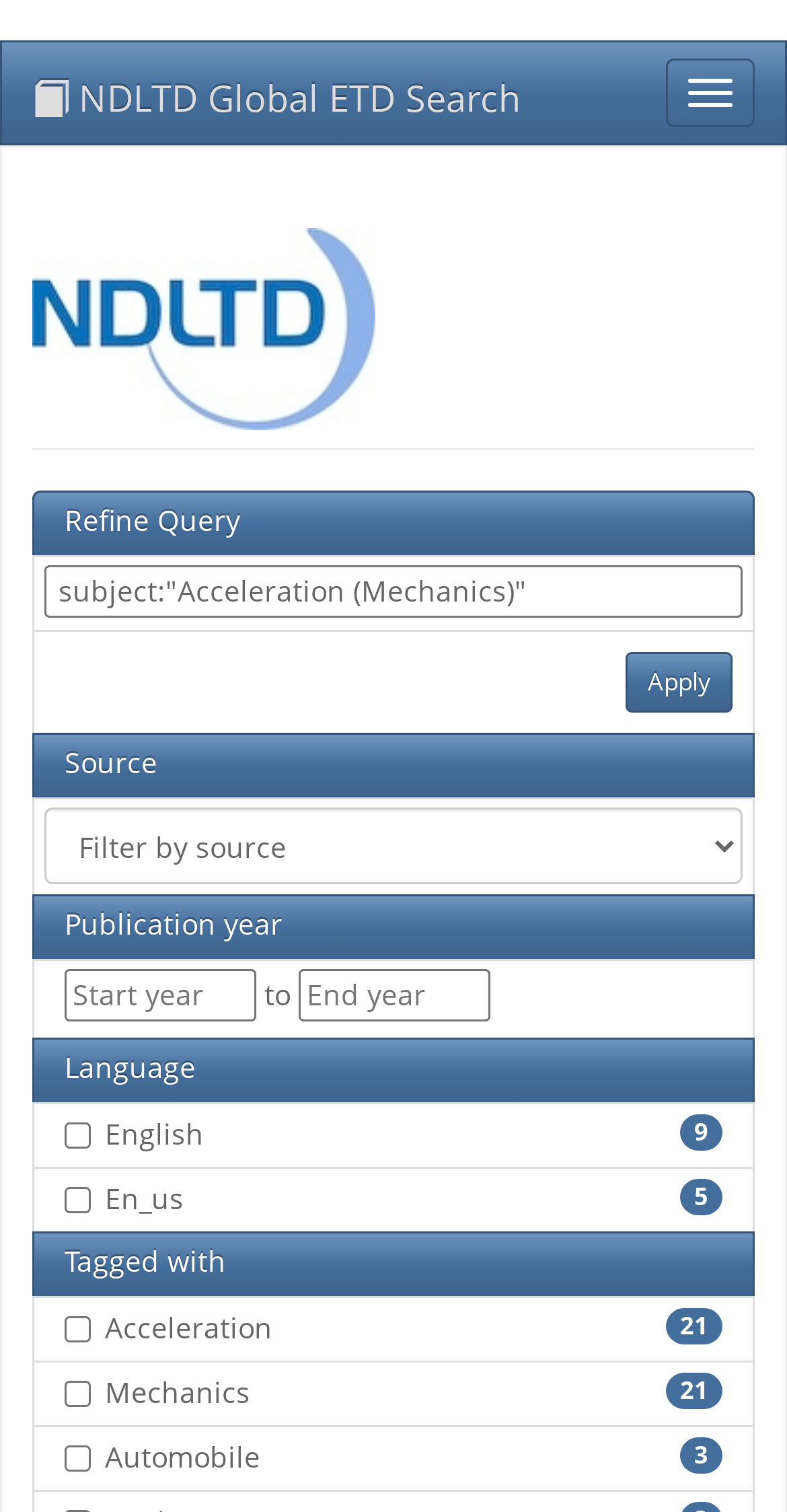Respond to the following question with a brief word or phrase:
What is the text next to the '21' label?

Acceleration